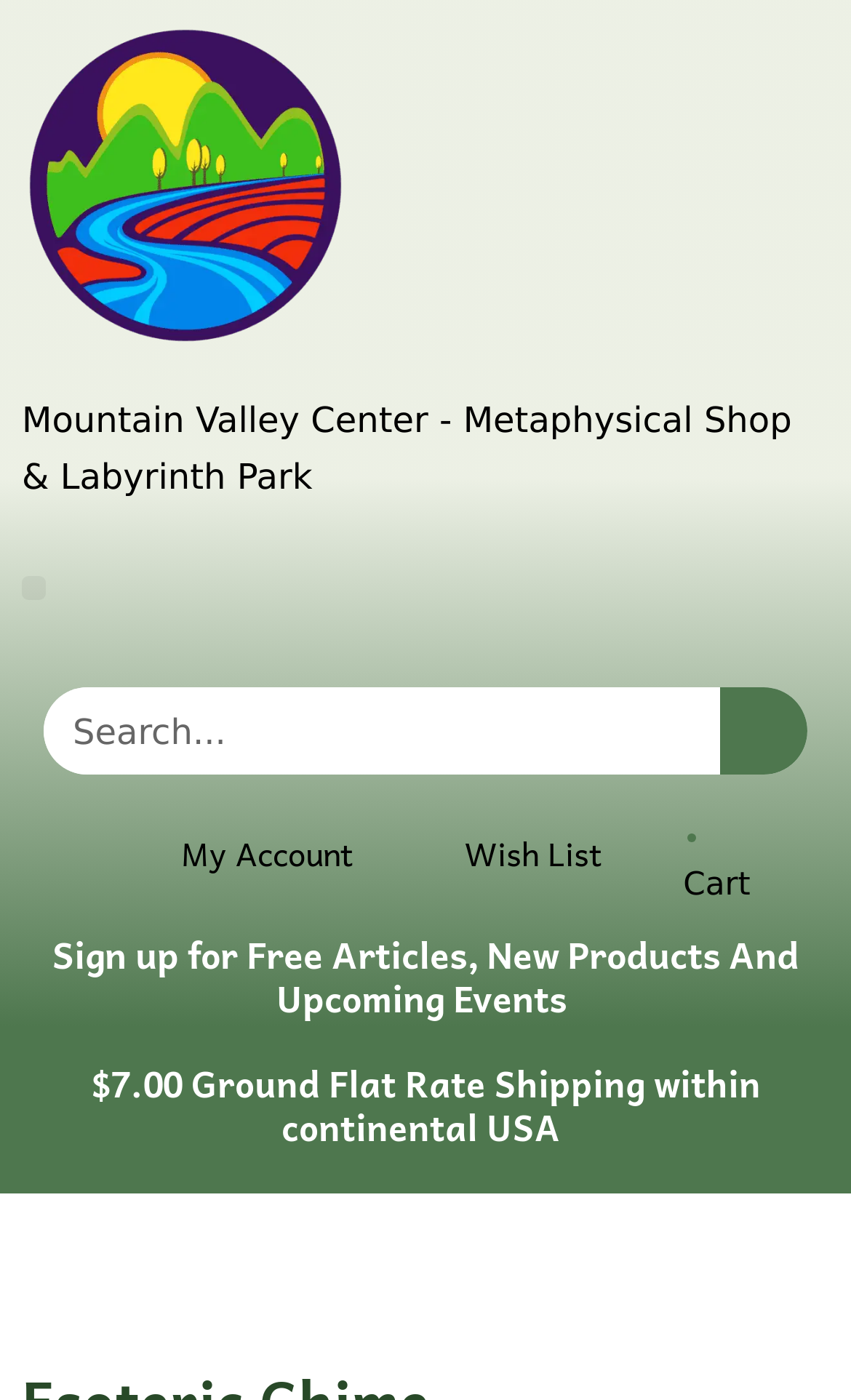Using the given description, provide the bounding box coordinates formatted as (top-left x, top-left y, bottom-right x, bottom-right y), with all values being floating point numbers between 0 and 1. Description: parent_node: Search name="s" placeholder="Search..."

[0.051, 0.491, 0.846, 0.554]